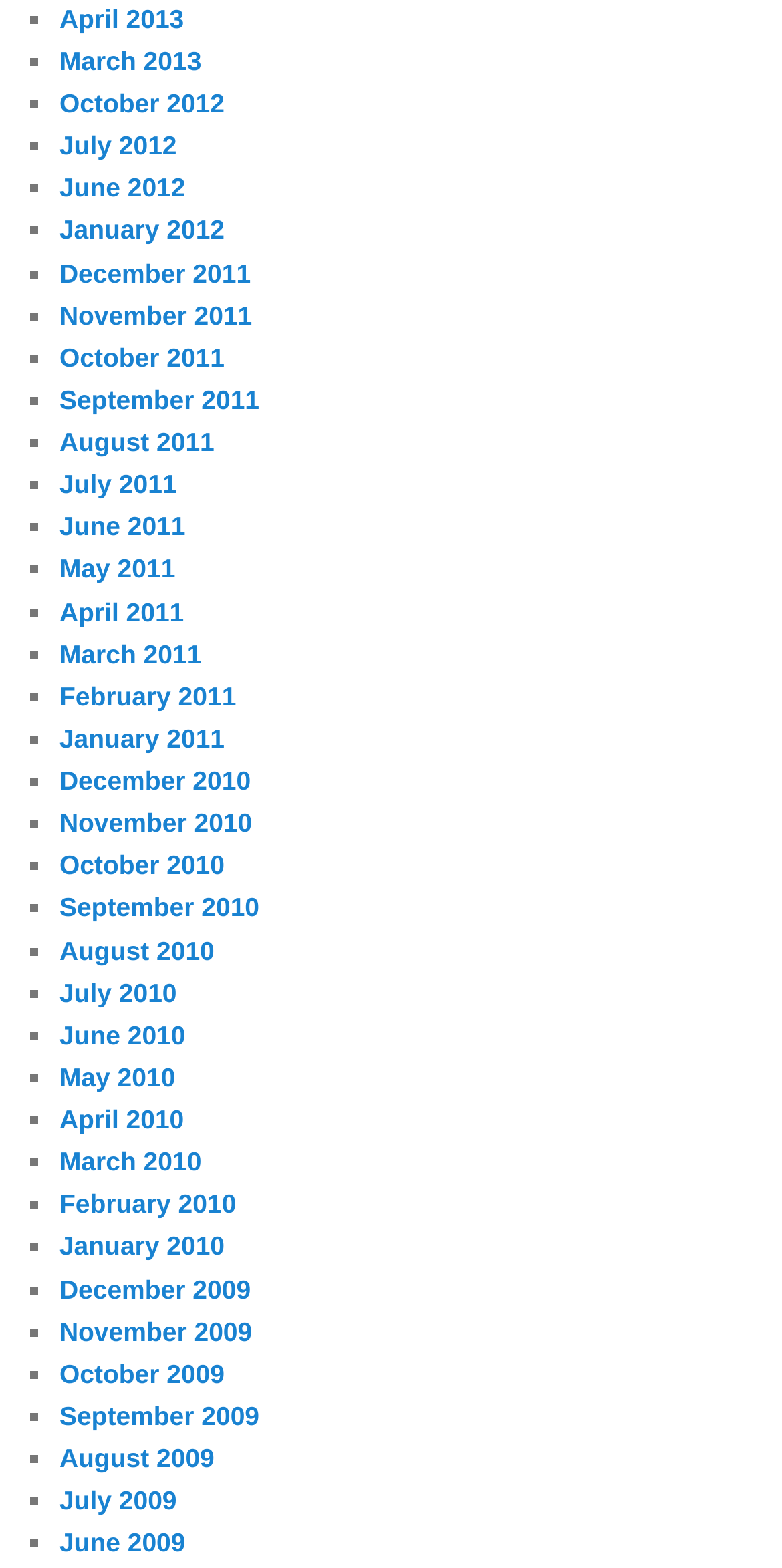Find the bounding box coordinates of the area to click in order to follow the instruction: "View March 2011".

[0.076, 0.407, 0.258, 0.427]